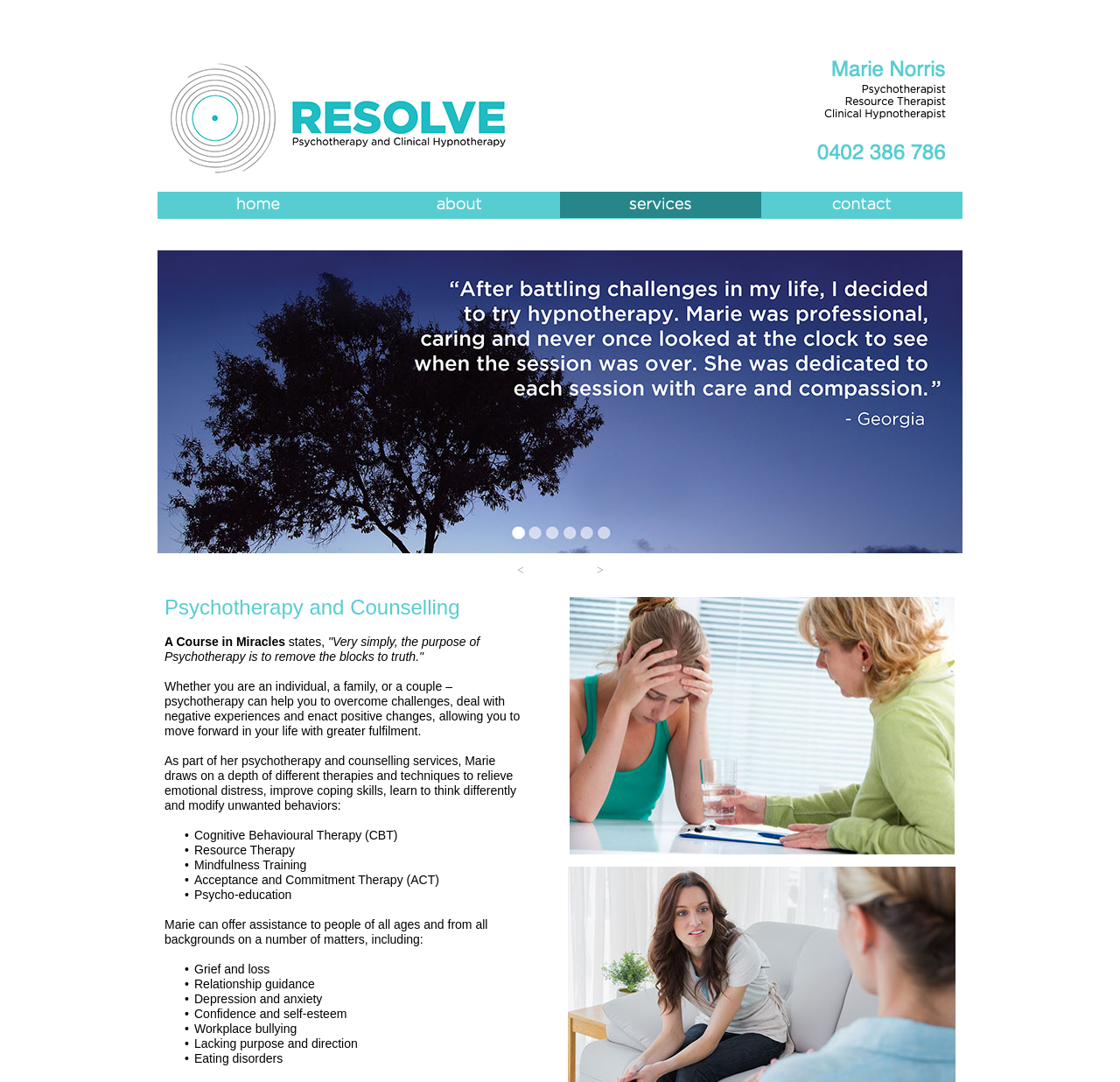Determine the bounding box coordinates for the HTML element described here: "read the article".

None